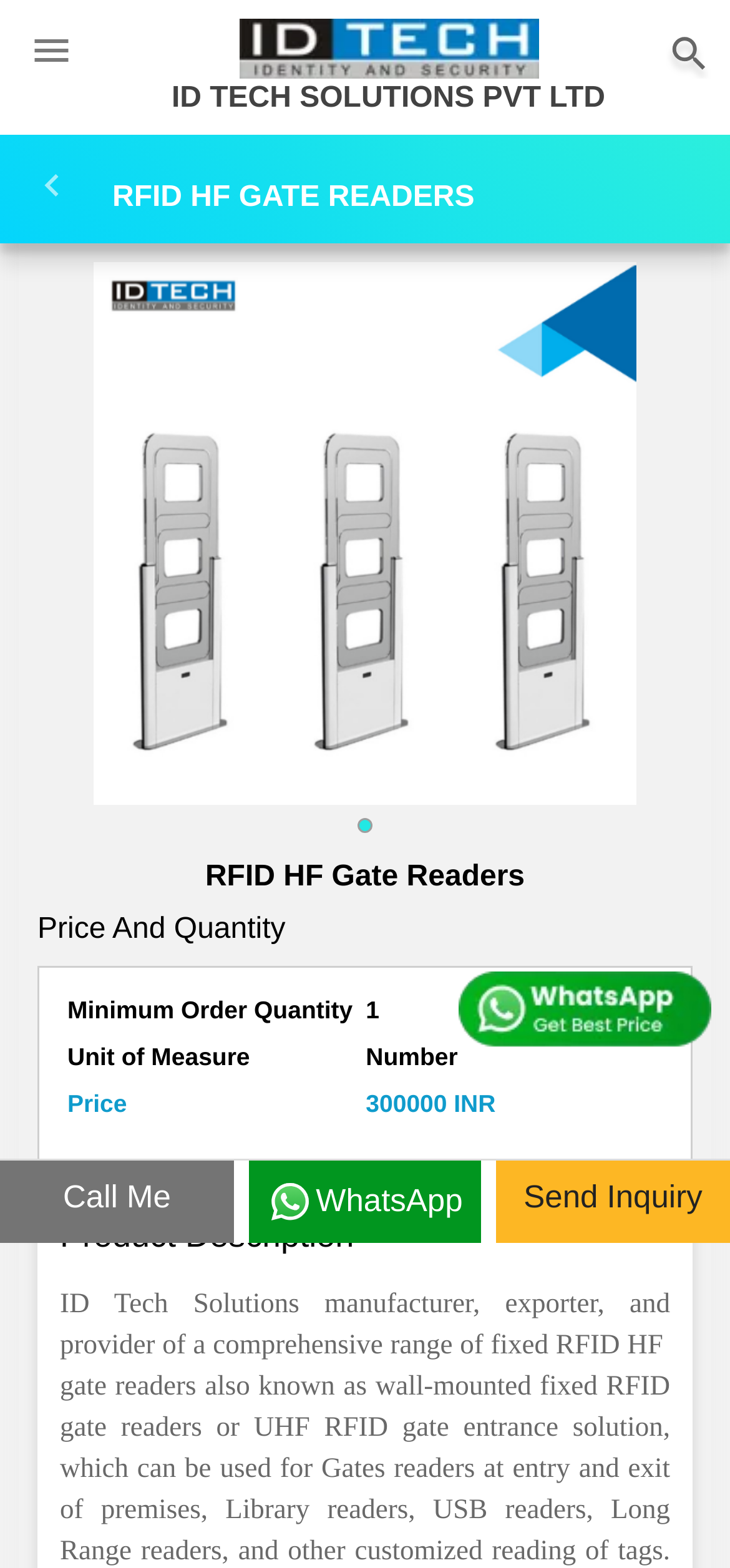What is the minimum order quantity for the product?
Please describe in detail the information shown in the image to answer the question.

I looked at the section 'Price And Quantity' where it lists 'Minimum Order Quantity', but it does not provide a specific value.